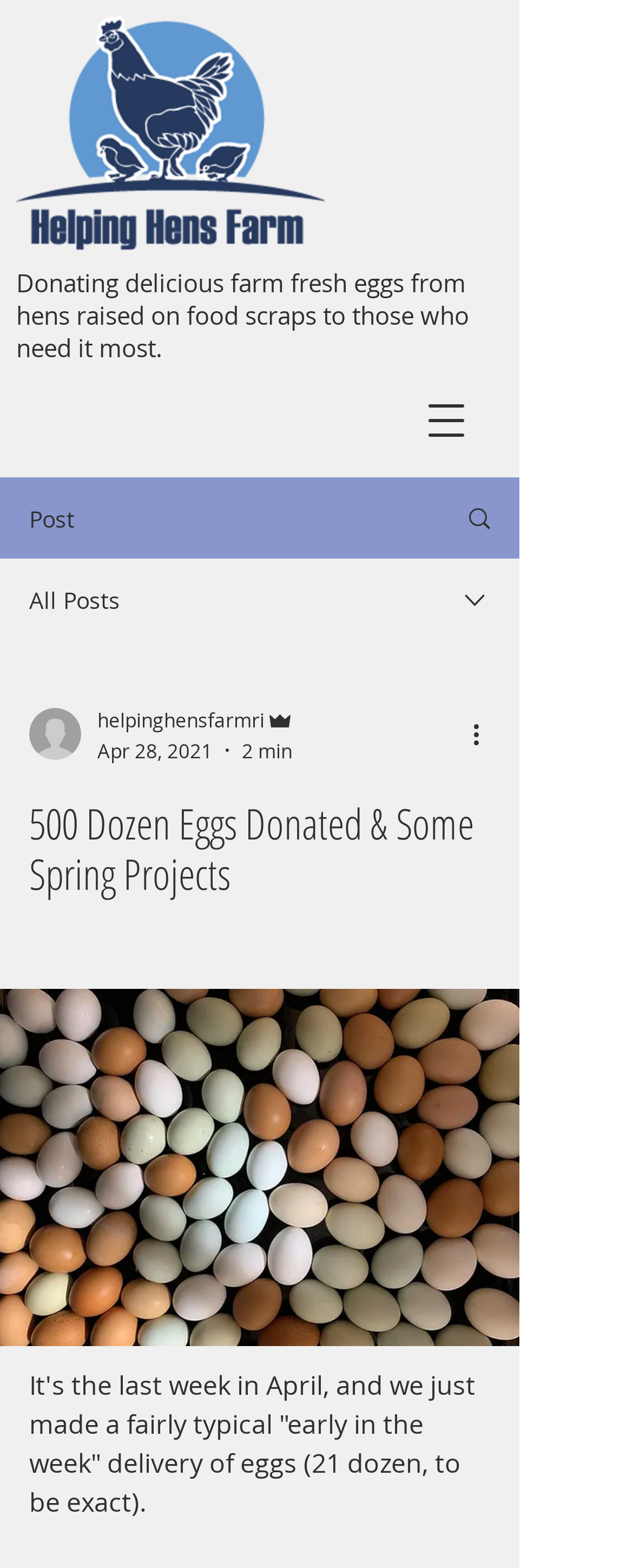What is the organization donating?
Based on the content of the image, thoroughly explain and answer the question.

Based on the webpage, it is mentioned that 'Donating delicious farm fresh eggs from hens raised on food scraps to those who need it most.' This indicates that the organization is donating eggs.